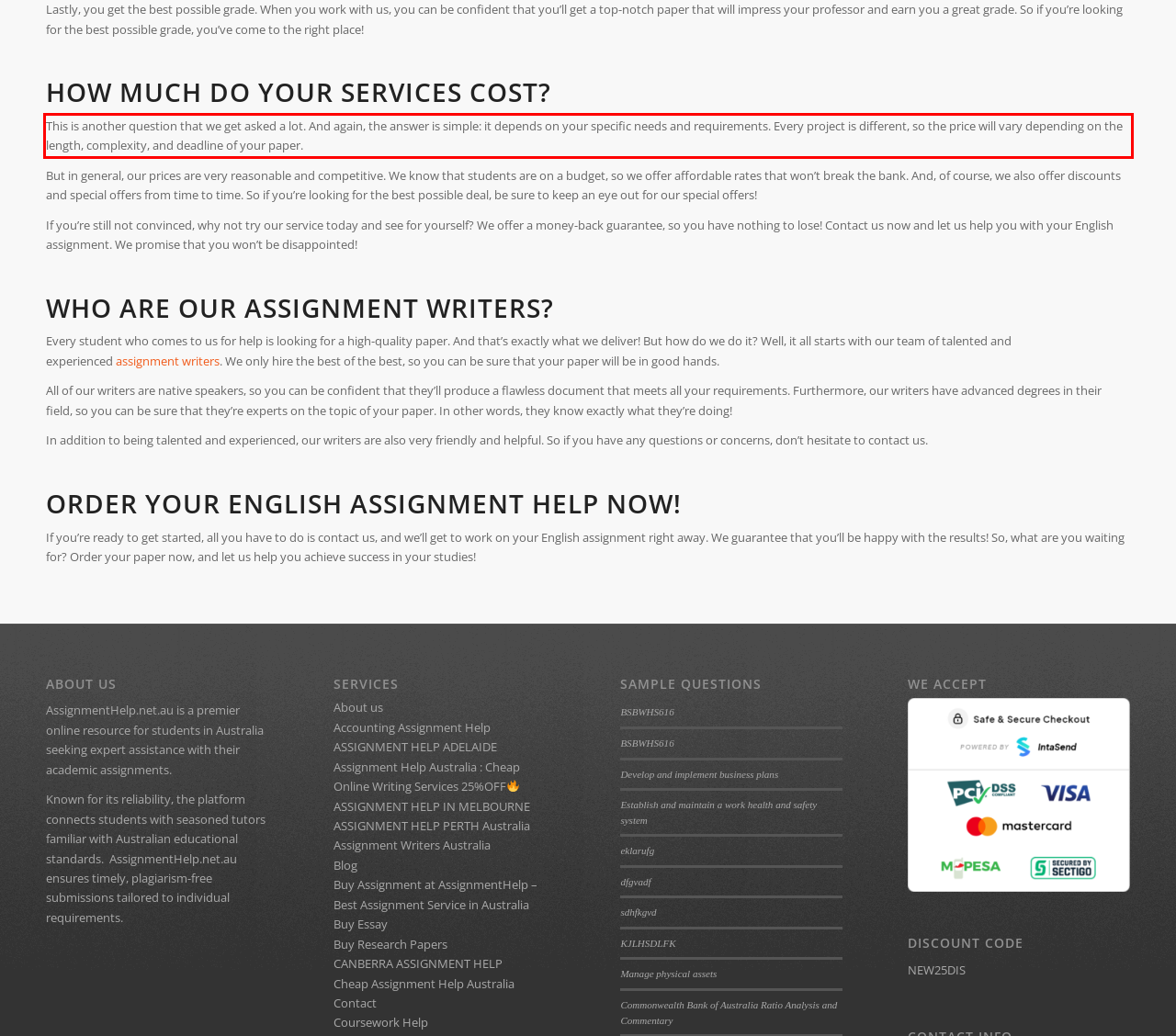You are provided with a webpage screenshot that includes a red rectangle bounding box. Extract the text content from within the bounding box using OCR.

This is another question that we get asked a lot. And again, the answer is simple: it depends on your specific needs and requirements. Every project is different, so the price will vary depending on the length, complexity, and deadline of your paper.